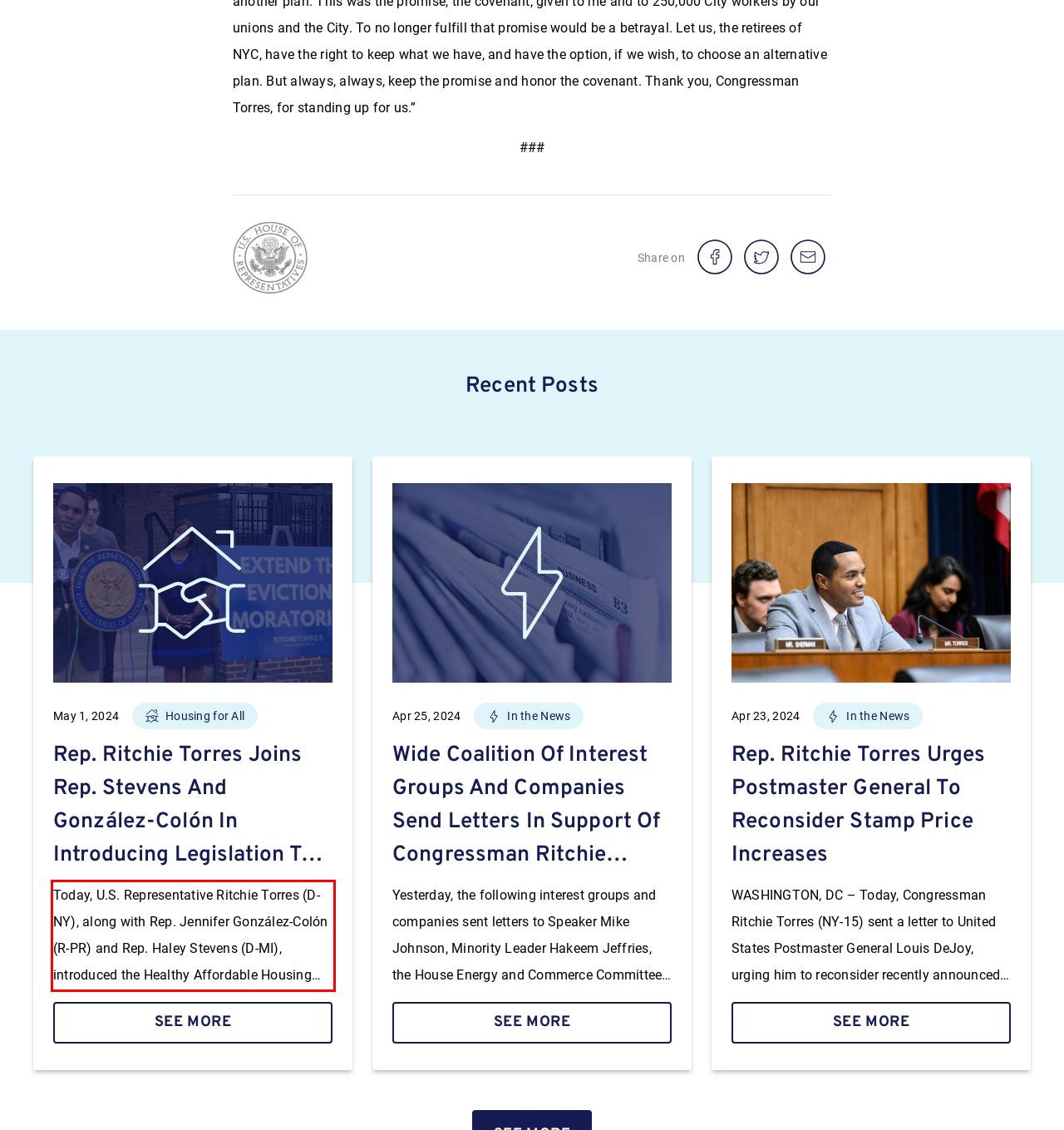You are provided with a screenshot of a webpage featuring a red rectangle bounding box. Extract the text content within this red bounding box using OCR.

Today, U.S. Representative Ritchie Torres (D-NY), along with Rep. Jennifer González-Colón (R-PR) and Rep. Haley Stevens (D-MI), introduced the Healthy Affordable Housing Act to address the dire shortage of safe, affordable housing units for American families. The U.S. is currently in need of 7.3 million additional affordable housing units for families most in need. “There […]